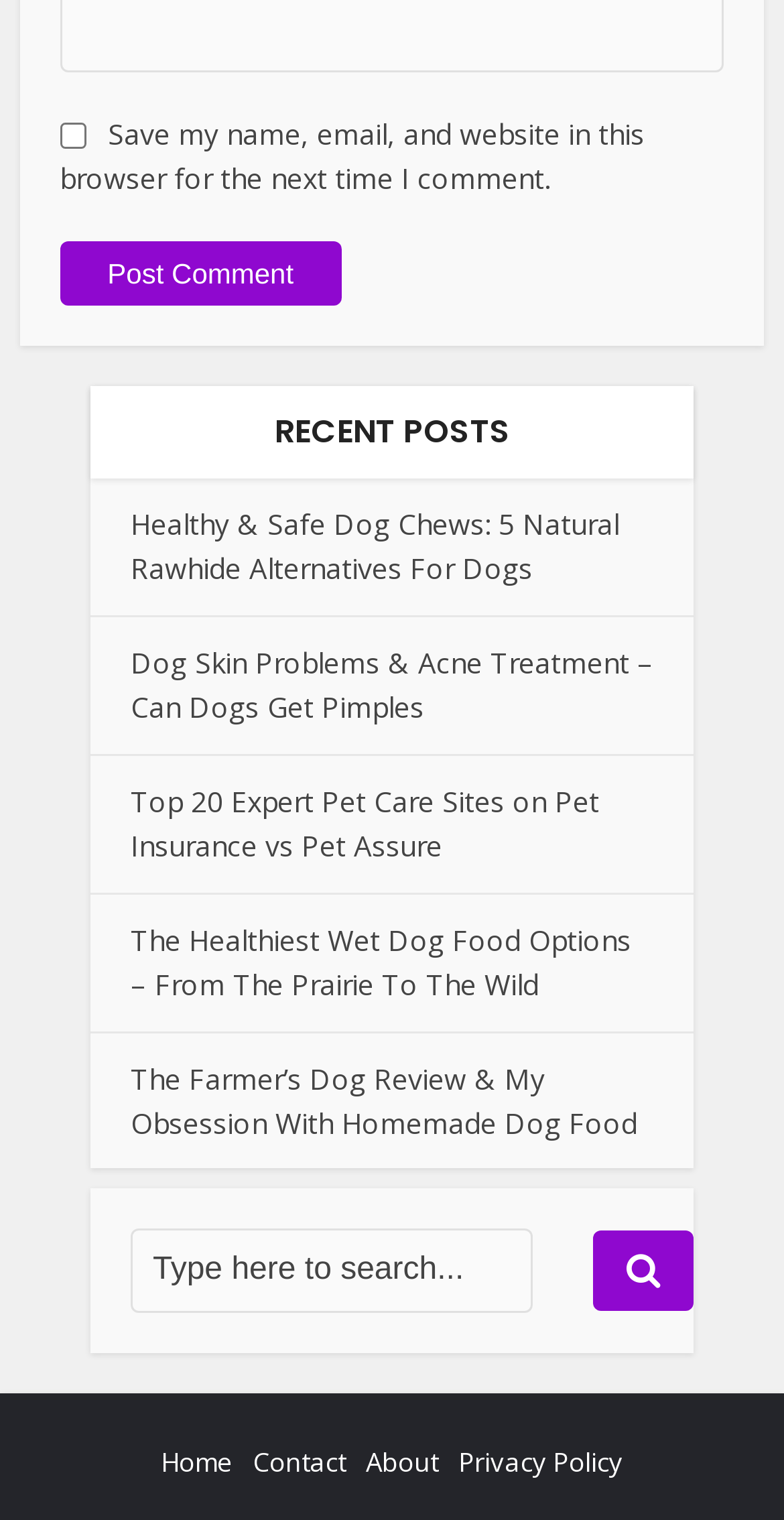Identify the bounding box coordinates of the clickable region necessary to fulfill the following instruction: "Go to the Home page". The bounding box coordinates should be four float numbers between 0 and 1, i.e., [left, top, right, bottom].

[0.205, 0.95, 0.297, 0.974]